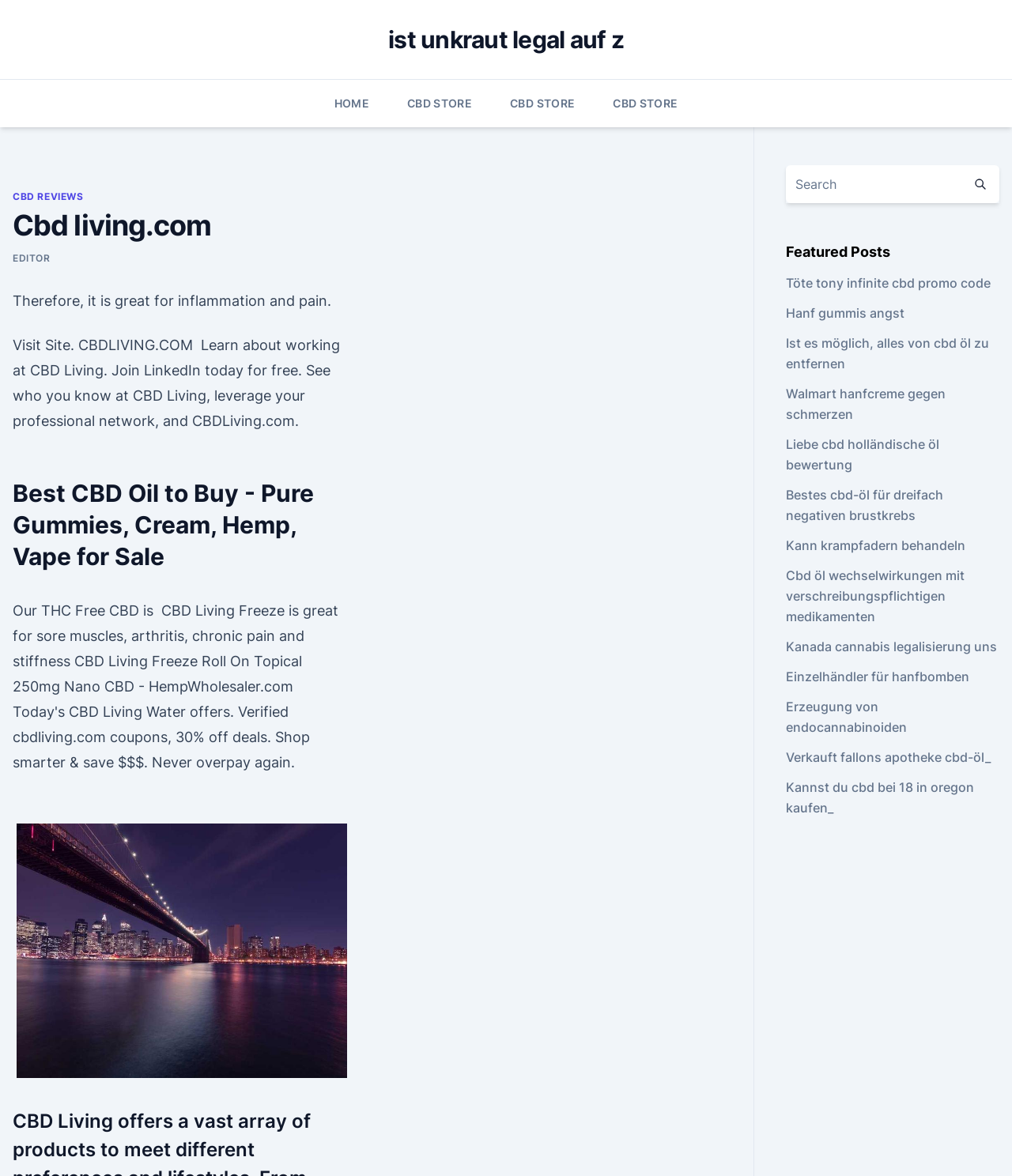Summarize the webpage in an elaborate manner.

The webpage is about CBD Living, a company that sells CBD products. At the top, there are four links: "HOME", "CBD STORE" (appearing three times), and "ist unkraut legal auf z". Below these links, there is a header section with the title "Cbd living.com" and a link to "EDITOR". 

To the right of the header section, there is a block of text describing the benefits of CBD, mentioning its effectiveness in reducing inflammation and pain. Below this text, there is a heading that reads "Best CBD Oil to Buy - Pure Gummies, Cream, Hemp, Vape for Sale", followed by an image.

On the right side of the page, there is a search bar with a button and a magnifying glass icon. Above the search bar, there is a heading that says "Featured Posts". Below the search bar, there are nine links to various articles or blog posts related to CBD, such as "Töte tony infinite cbd promo code", "Hanf gummis angst", and "Kanada cannabis legalisierung uns". These links are stacked vertically, taking up most of the right side of the page.